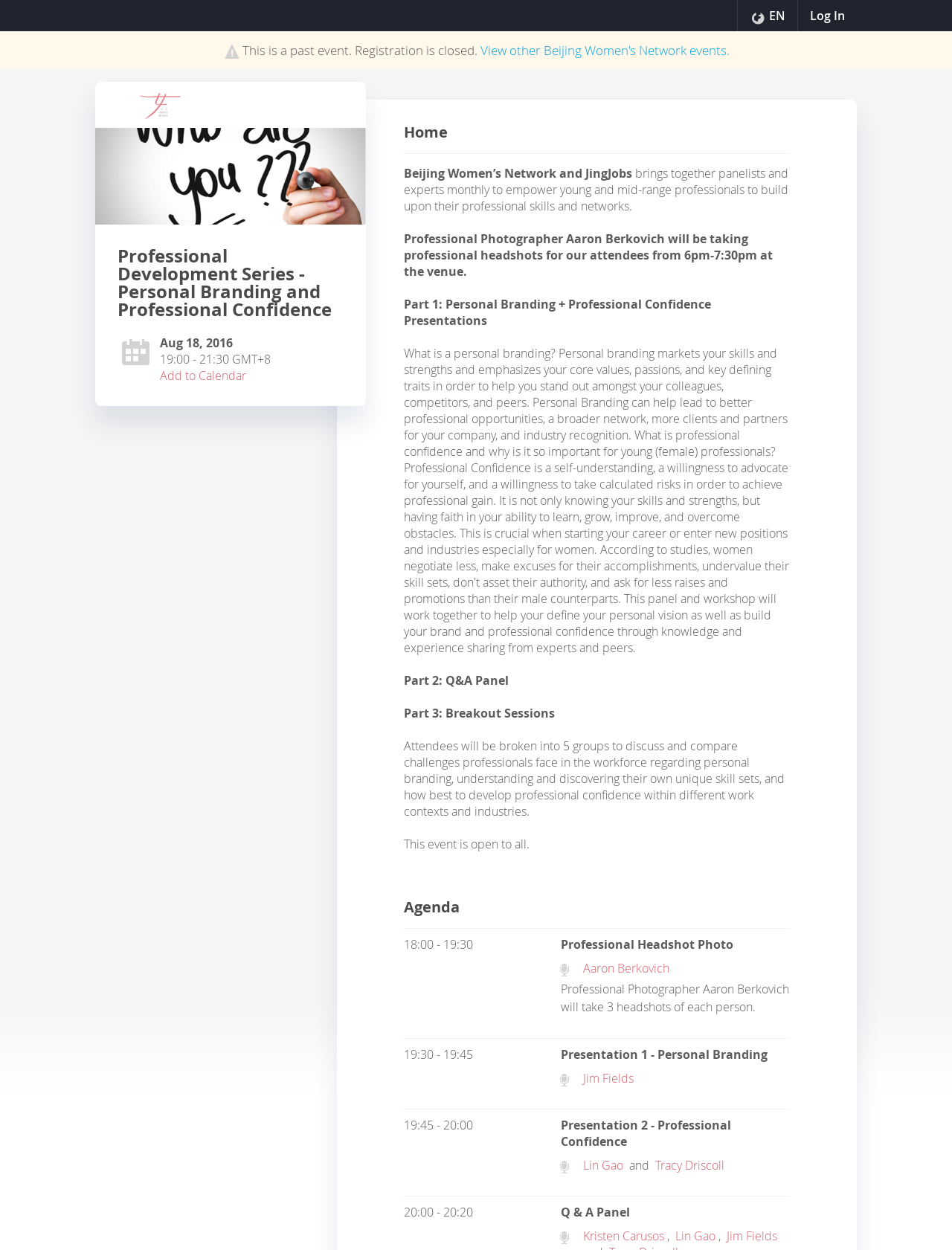Create a detailed description of the webpage's content and layout.

This webpage appears to be an event page for a past event titled "Professional Development Series - Personal Branding and Professional Confidence" organized by the Beijing Women's Network and JingJobs. 

At the top right corner, there is a "Sign in" button with a "Log In" text next to it. Below this, there is a notification stating that the event is past and registration is closed. 

On the left side, there is a heading with the event title, followed by the date "Aug 18, 2016" and the time "19:00 - 21:30 GMT+8". Below this, there is an "Add to Calendar" button. 

On the right side, there is a heading "Home" and a paragraph describing the event series, which aims to empower young and mid-range professionals to build upon their professional skills and networks. 

Below this, there is a section describing the event details, including a professional photographer taking headshots, and the event agenda, which consists of three parts: presentations, a Q&A panel, and breakout sessions. 

The agenda section is divided into several time slots, each with a description of the activity, including presentations by Jim Fields and Lin Gao, and a Q&A panel with Kristen Carusos, Lin Gao, and Jim Fields.